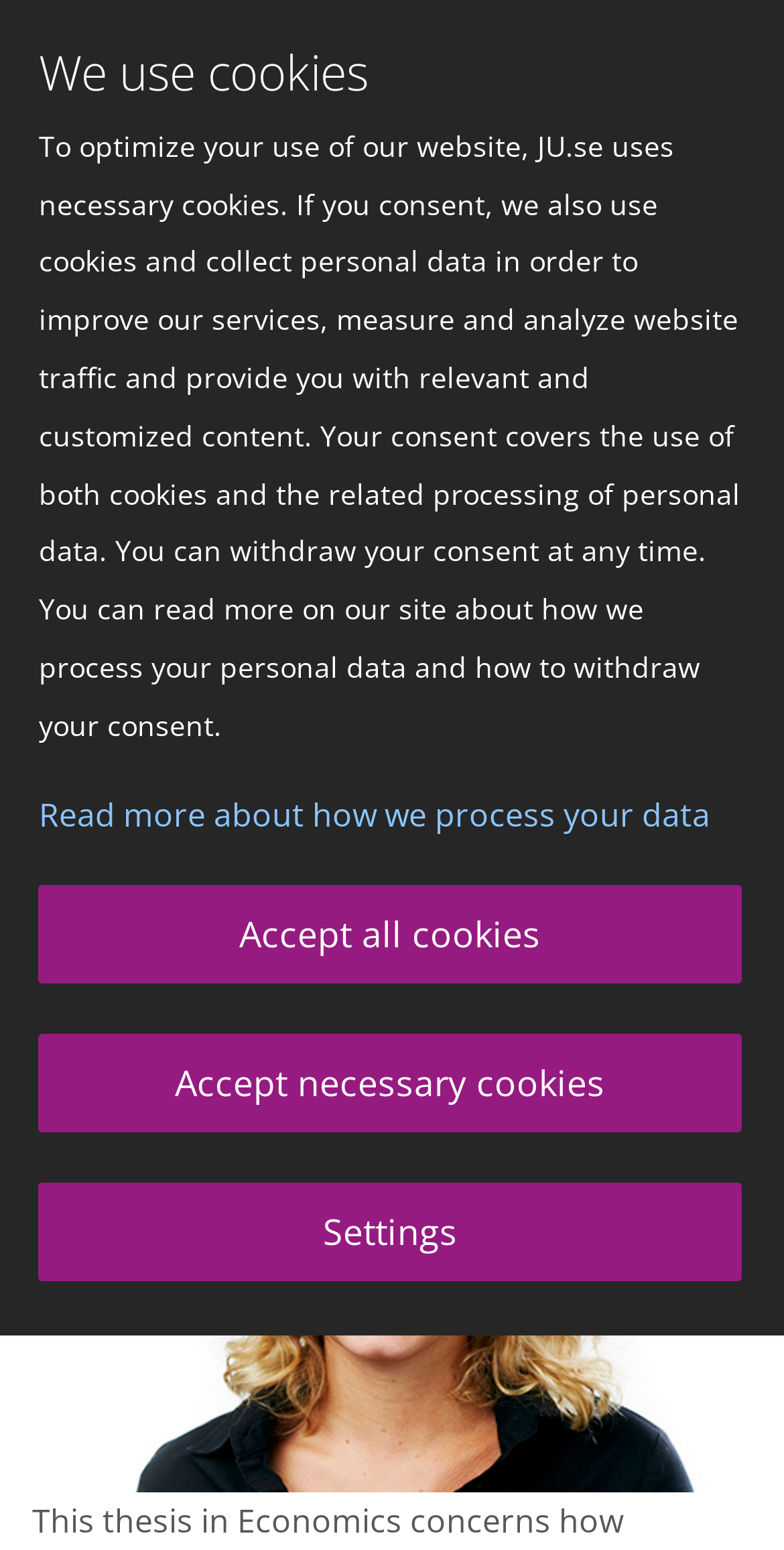Use a single word or phrase to answer the question: What is the topic of Therese Norman's doctoral thesis?

accessibility and regional development